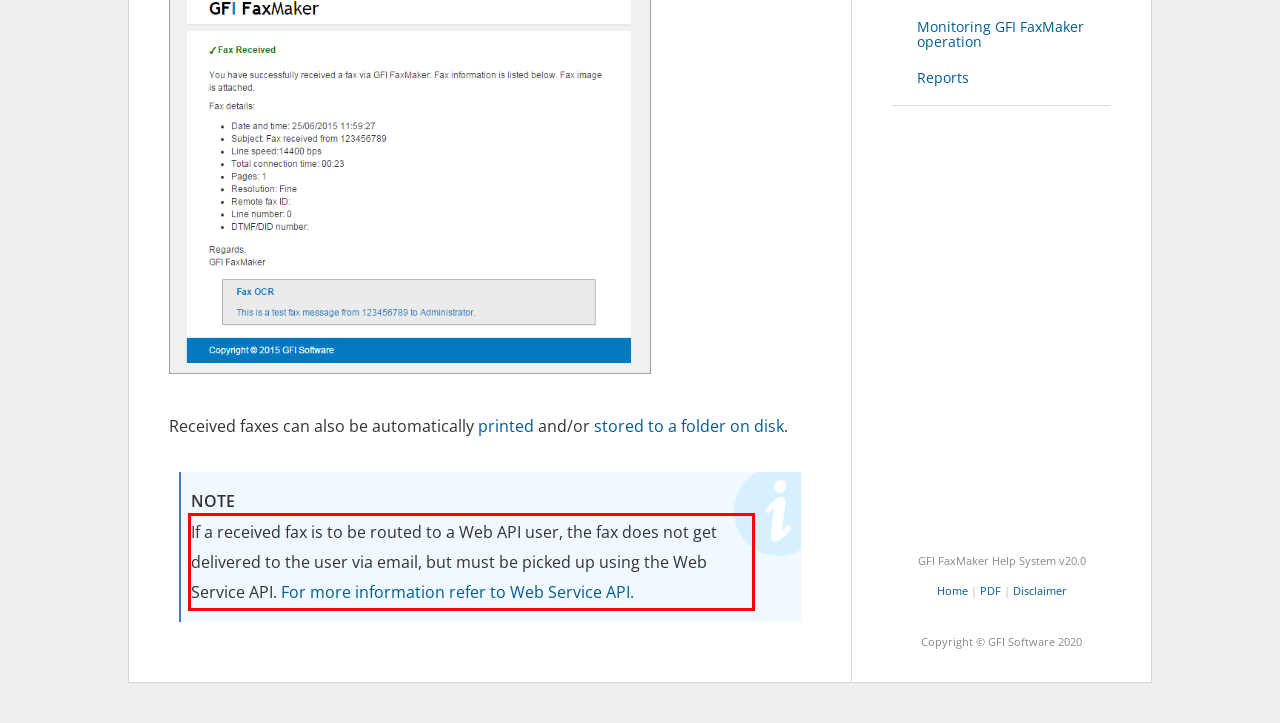Analyze the screenshot of a webpage where a red rectangle is bounding a UI element. Extract and generate the text content within this red bounding box.

If a received fax is to be routed to a Web API user, the fax does not get delivered to the user via email, but must be picked up using the Web Service API. For more information refer to Web Service API.